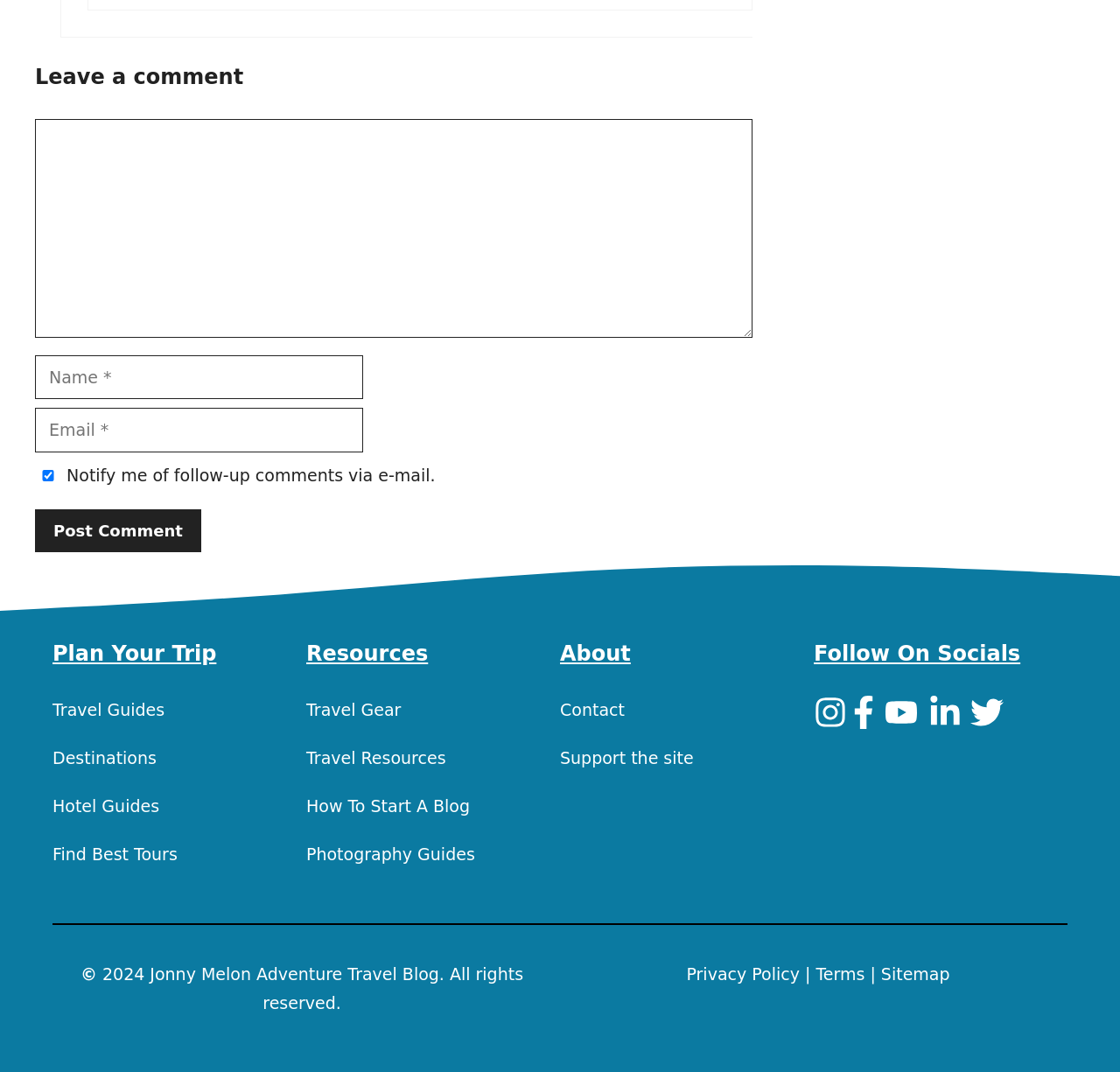Please pinpoint the bounding box coordinates for the region I should click to adhere to this instruction: "Contact the site".

[0.5, 0.653, 0.558, 0.671]